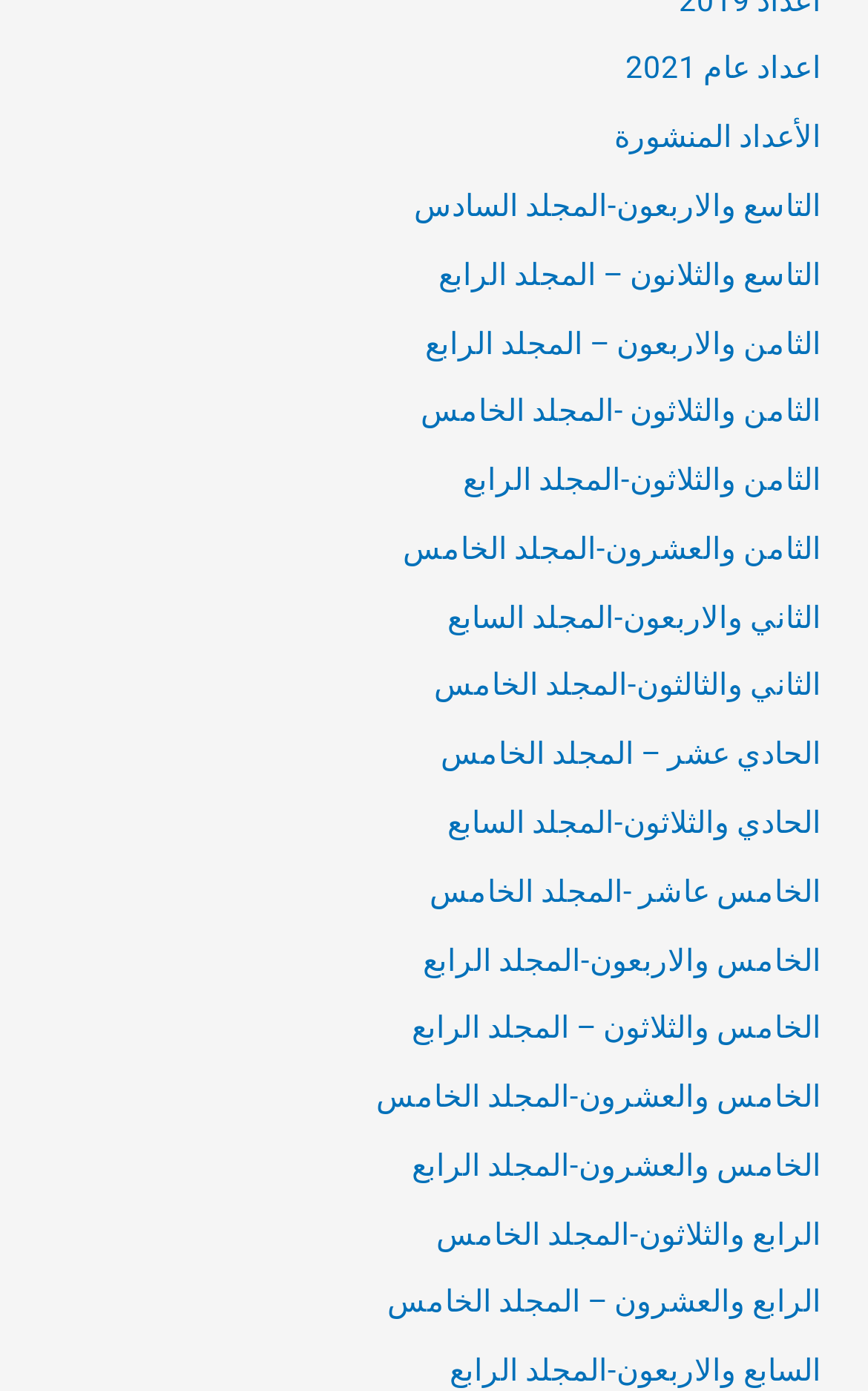Using the information in the image, could you please answer the following question in detail:
What is the link below 'الثامن والاربعون – المجلد الرابع'?

By analyzing the y1 and y2 coordinates of the bounding box of each link, I found that the link 'الثامن والثلاثون -المجلد الخامس' is located below 'الثامن والاربعون – المجلد الرابع'.